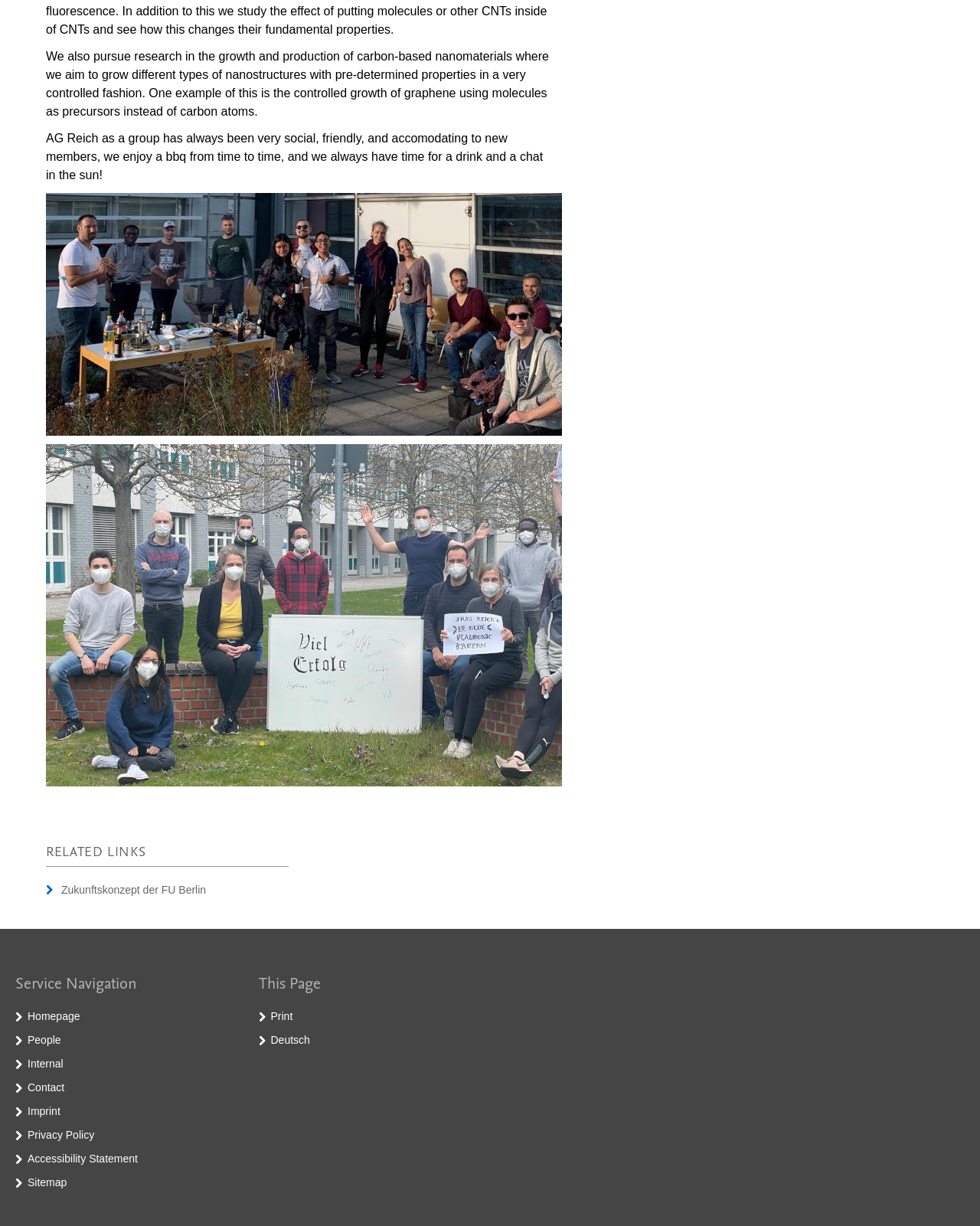Provide a one-word or one-phrase answer to the question:
What is the research focus of AG Reich?

Carbon-based nanomaterials